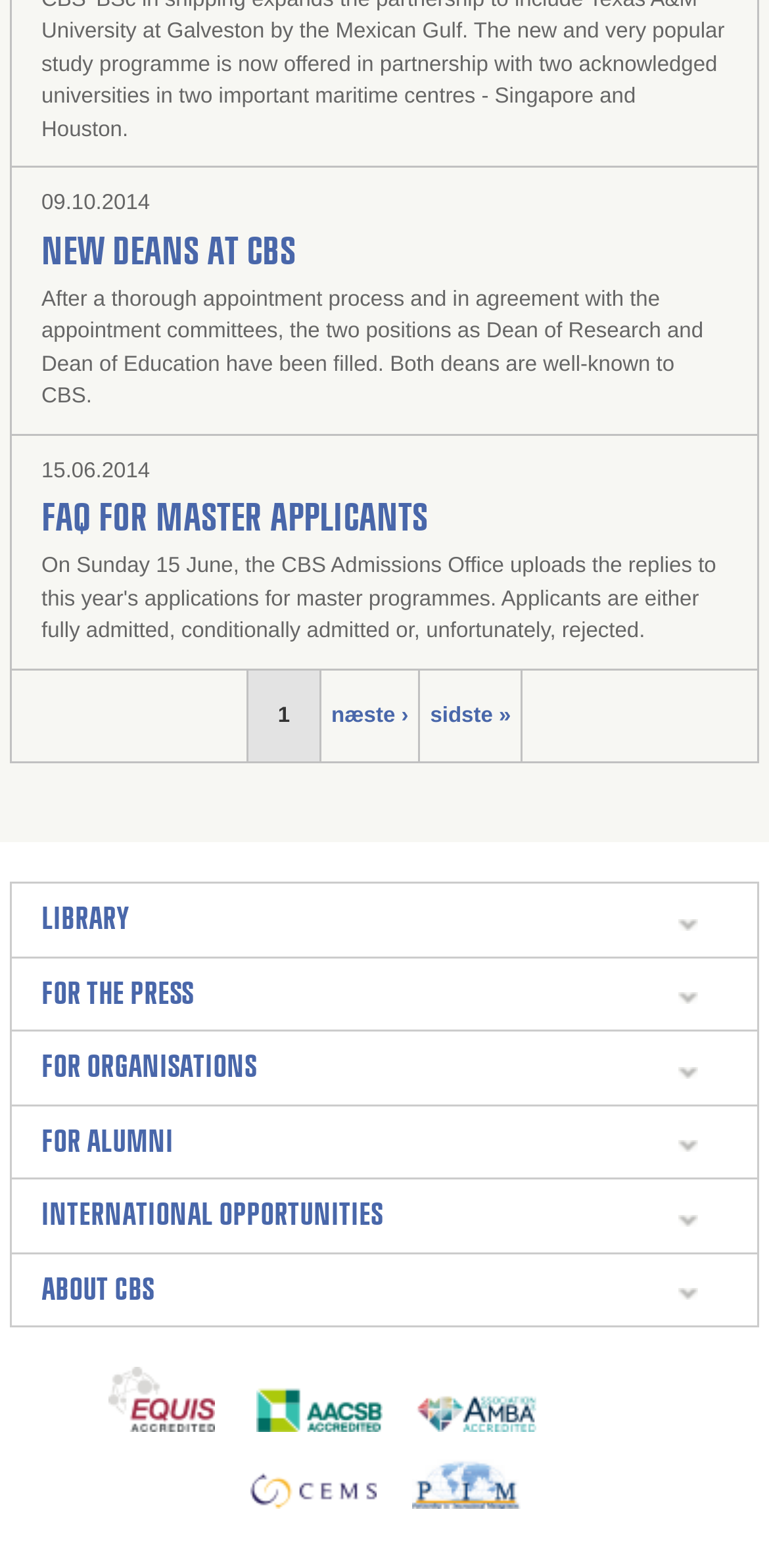Determine the bounding box coordinates for the HTML element mentioned in the following description: "For the press". The coordinates should be a list of four floats ranging from 0 to 1, represented as [left, top, right, bottom].

[0.054, 0.623, 0.251, 0.642]